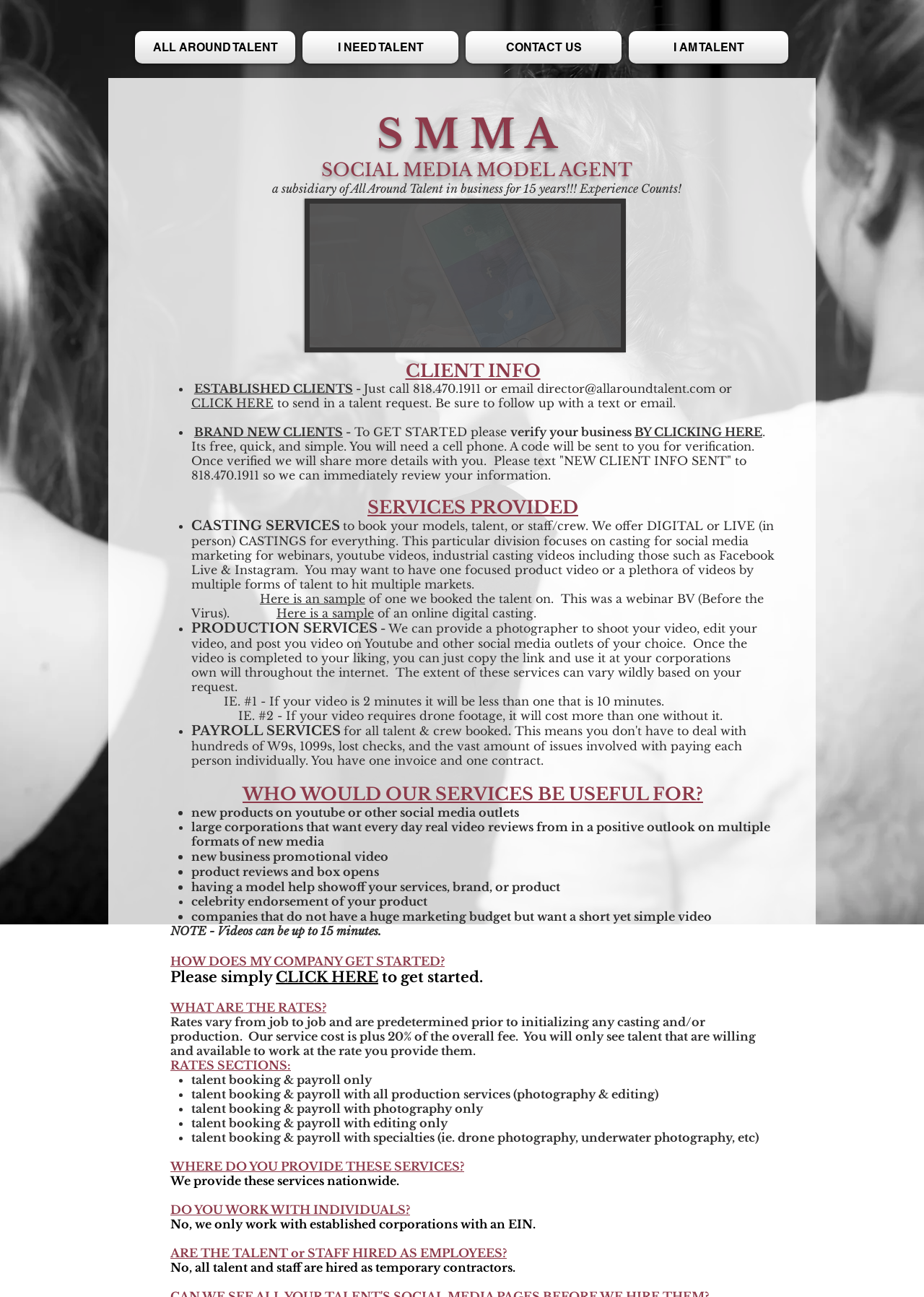What services does the company provide?
Using the image, answer in one word or phrase.

Casting, production, and payroll services